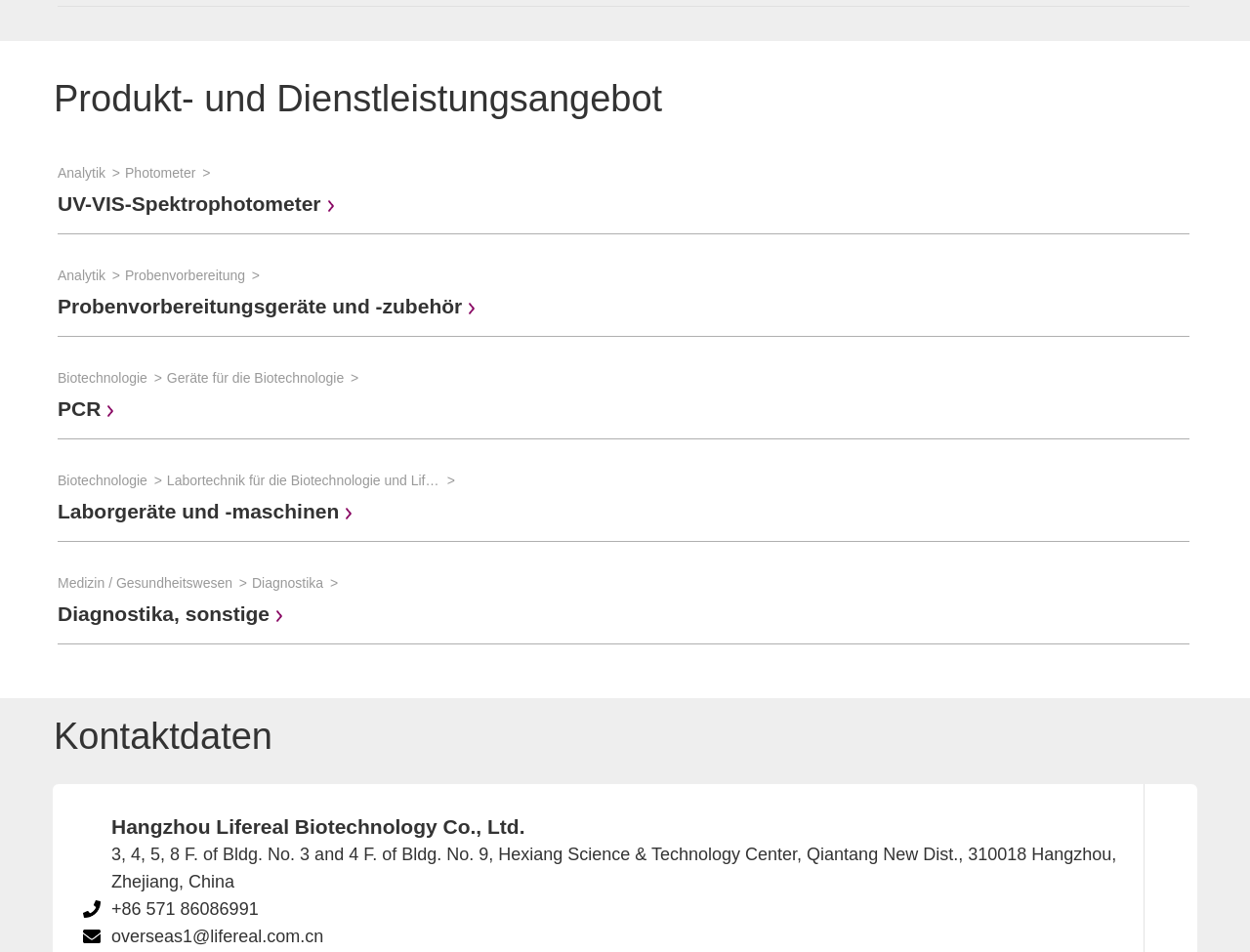Indicate the bounding box coordinates of the element that needs to be clicked to satisfy the following instruction: "View UV-VIS-Spektrophotometer". The coordinates should be four float numbers between 0 and 1, i.e., [left, top, right, bottom].

[0.046, 0.202, 0.272, 0.226]